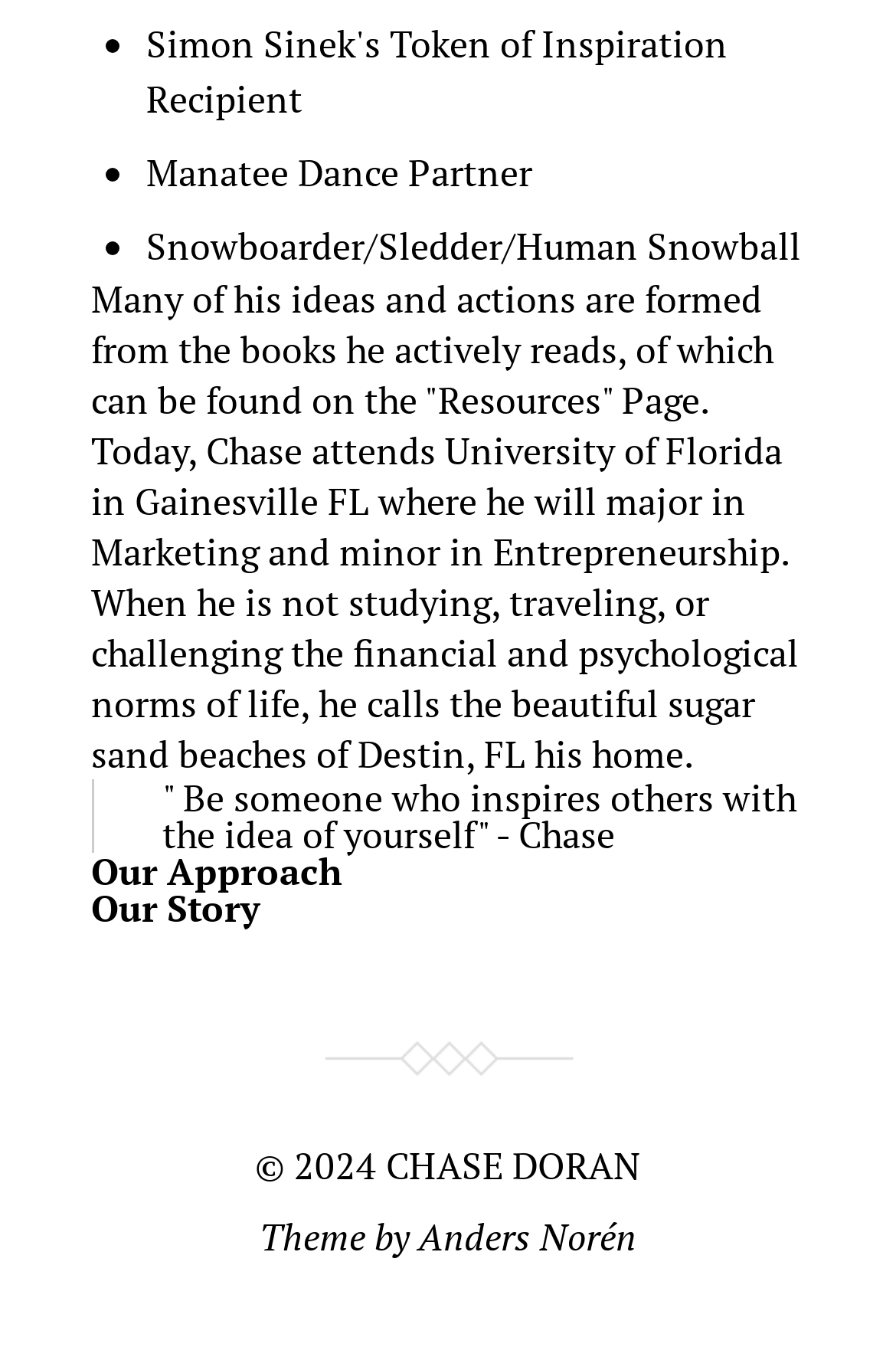Give a succinct answer to this question in a single word or phrase: 
Where does Chase call home?

Destin, FL